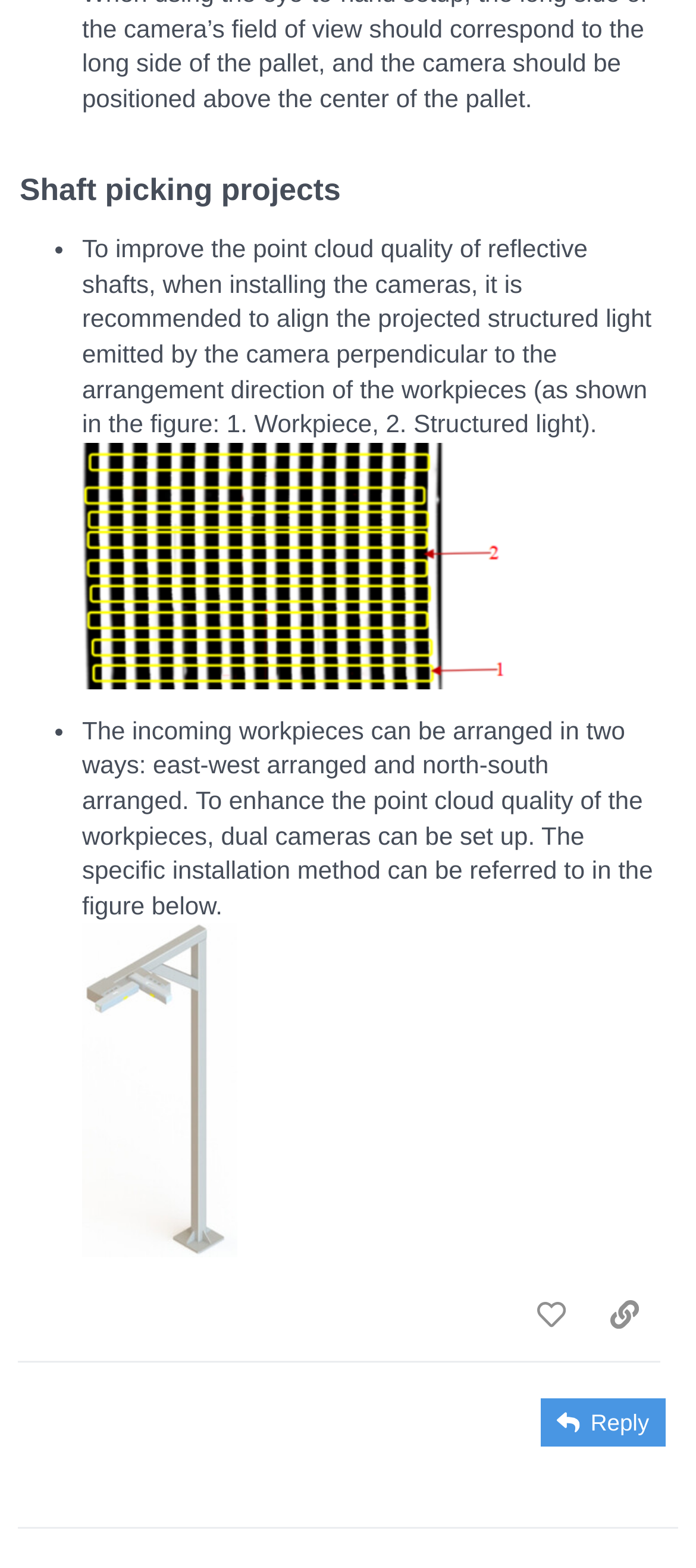What is the function of the button at the bottom?
Please provide a comprehensive answer to the question based on the webpage screenshot.

The button element at the bottom of the webpage has the text 'Reply', indicating that it is used to respond to the post.